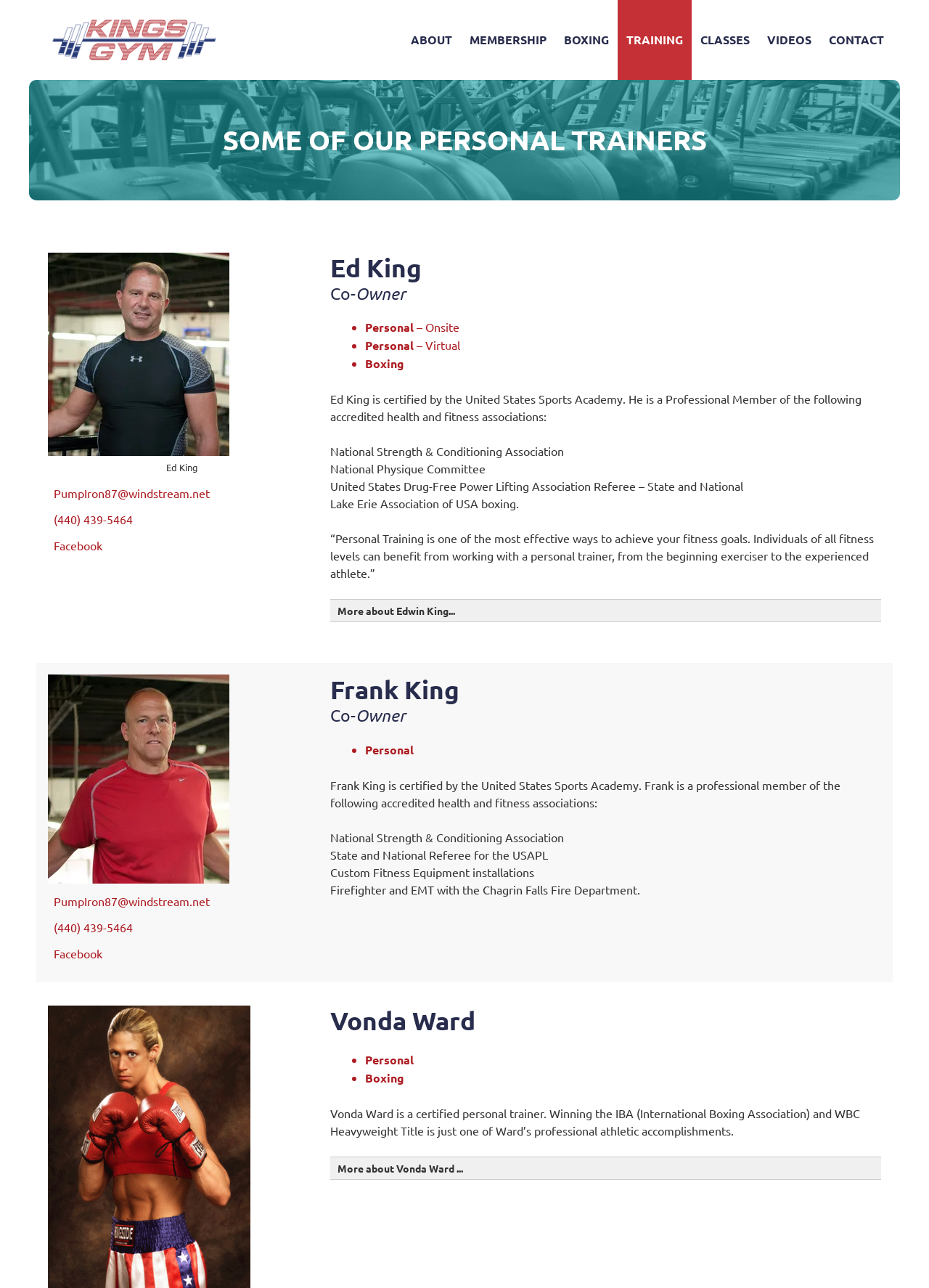Determine the bounding box coordinates of the UI element that matches the following description: "(440) 439-5464". The coordinates should be four float numbers between 0 and 1 in the format [left, top, right, bottom].

[0.058, 0.397, 0.143, 0.408]